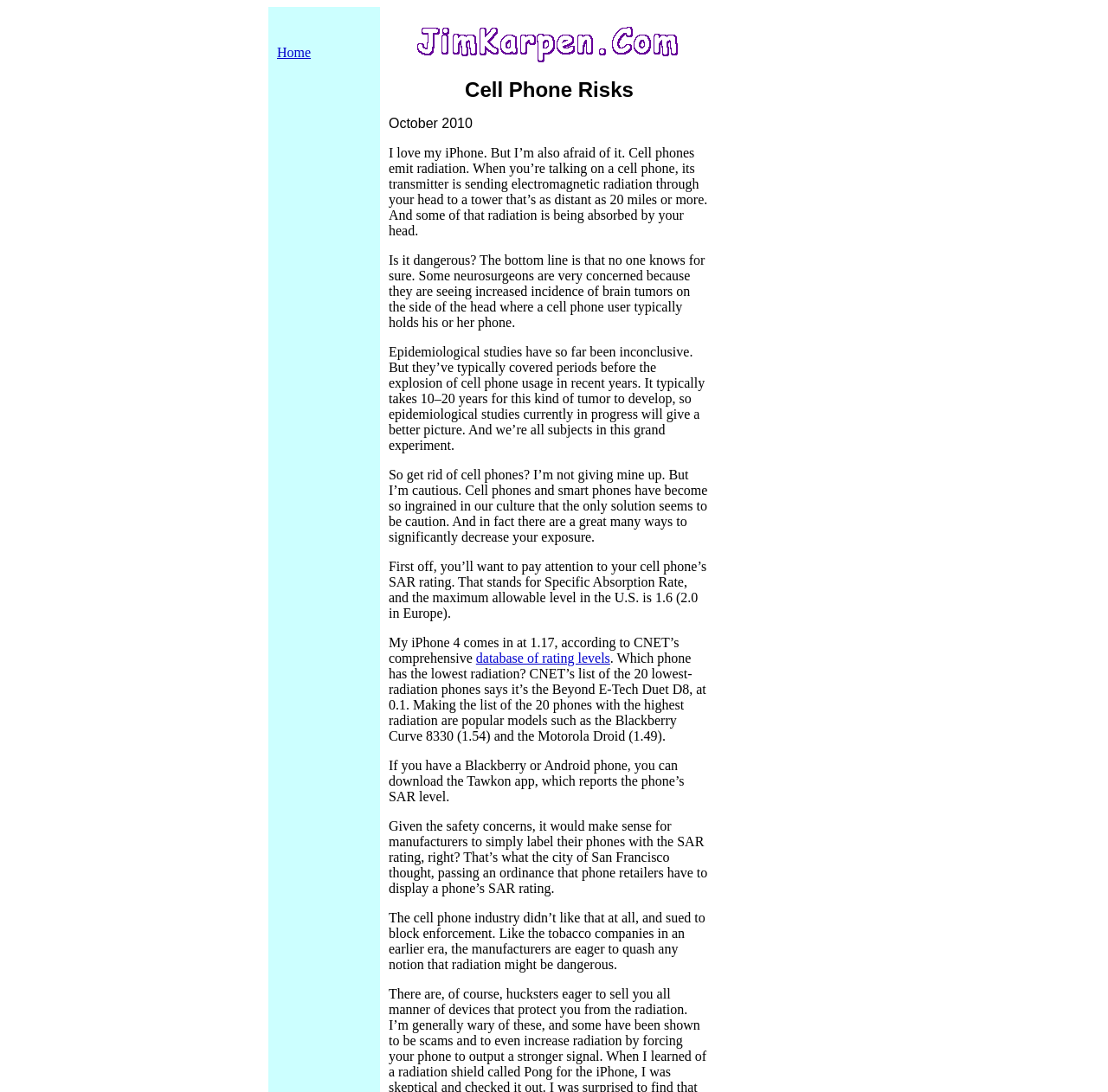Using the format (top-left x, top-left y, bottom-right x, bottom-right y), provide the bounding box coordinates for the described UI element. All values should be floating point numbers between 0 and 1: aria-label="Advertisement" name="aswift_0" title="Advertisement"

[0.656, 0.014, 0.75, 0.49]